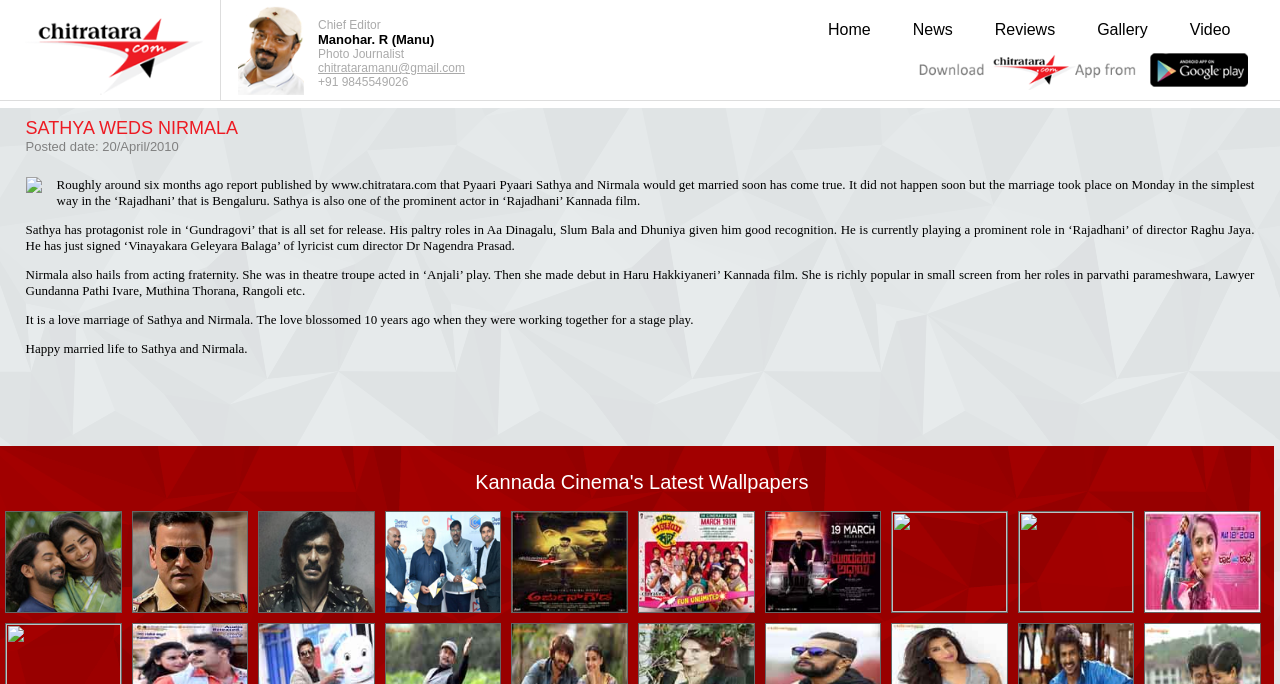What is the email address of the photo journalist?
Refer to the image and offer an in-depth and detailed answer to the question.

The email address of the photo journalist is provided in the layout table, which is chitrataramanu@gmail.com, and it is also a link.